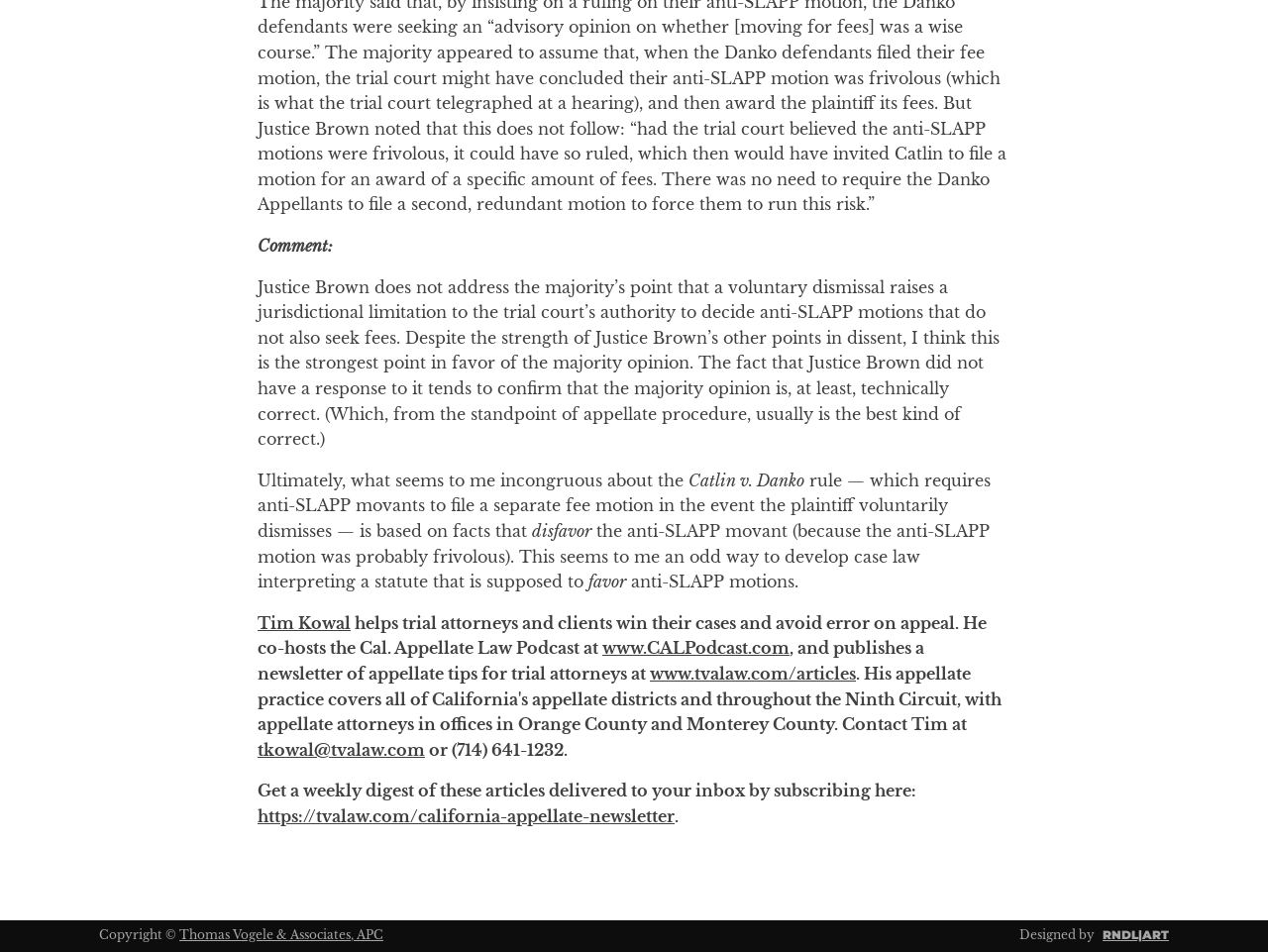What is the topic of the article? Look at the image and give a one-word or short phrase answer.

Anti-SLAPP motions